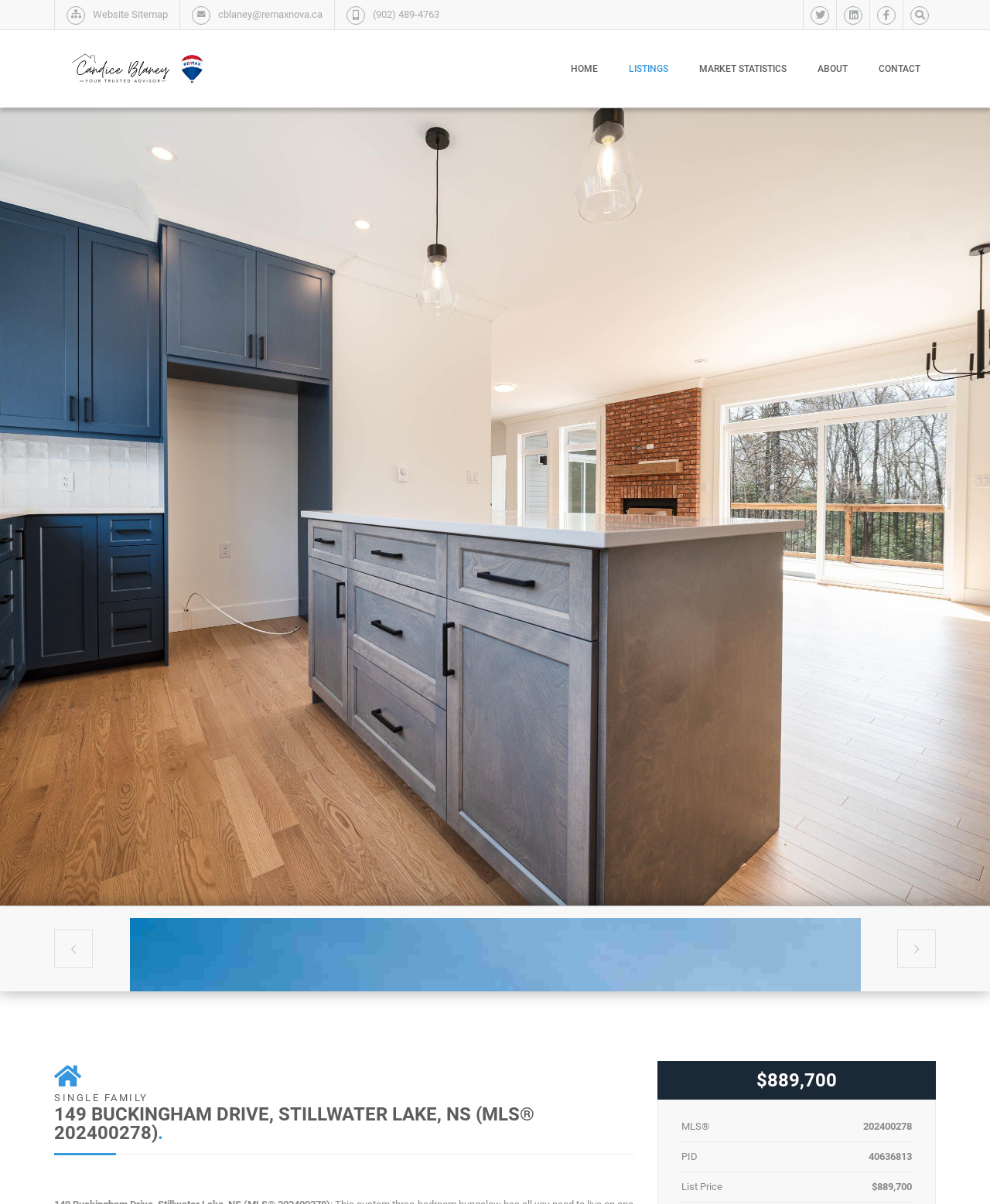Extract the primary heading text from the webpage.

149 BUCKINGHAM DRIVE, STILLWATER LAKE, NS (MLS® 202400278).